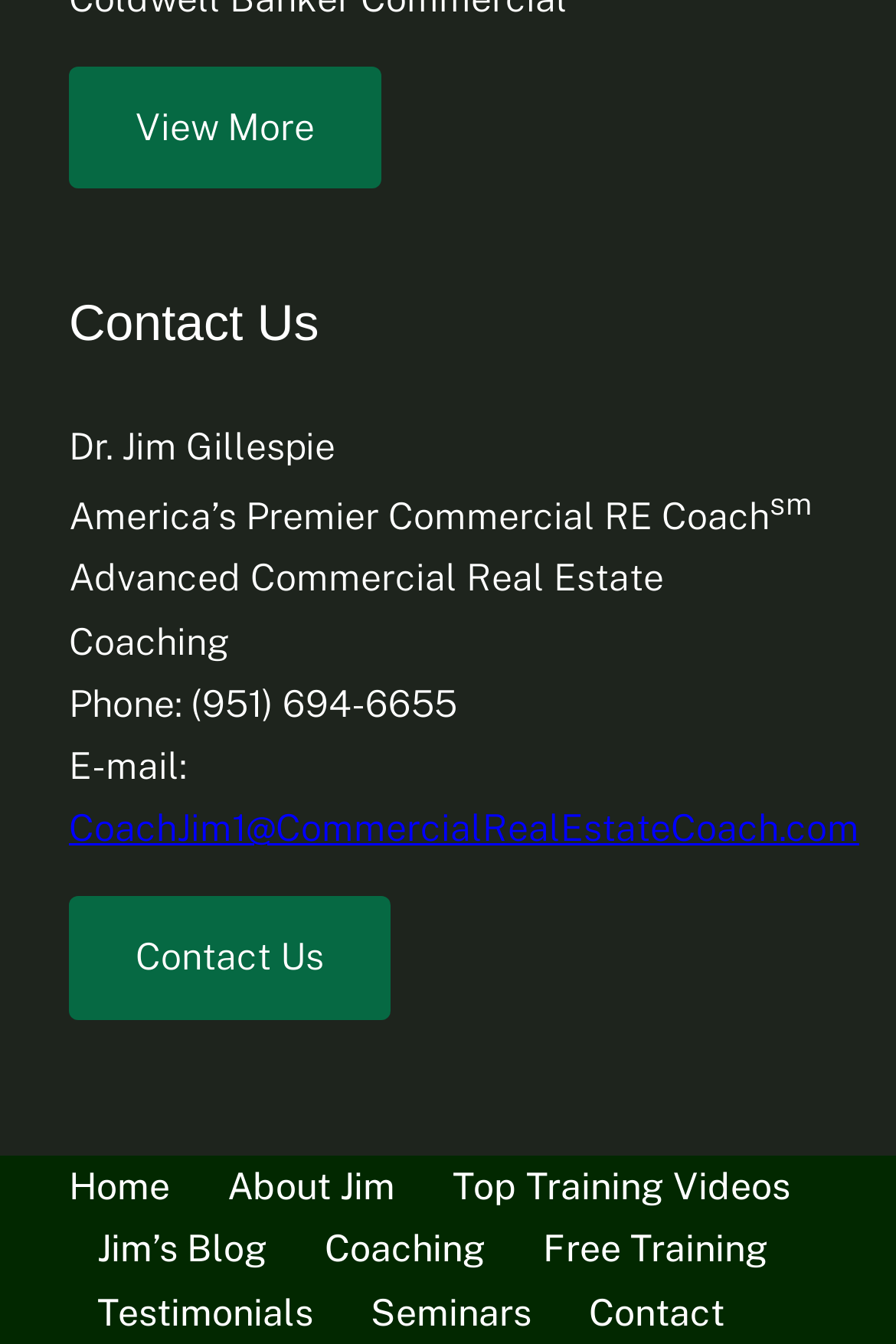Highlight the bounding box of the UI element that corresponds to this description: "Home".

[0.077, 0.86, 0.19, 0.907]